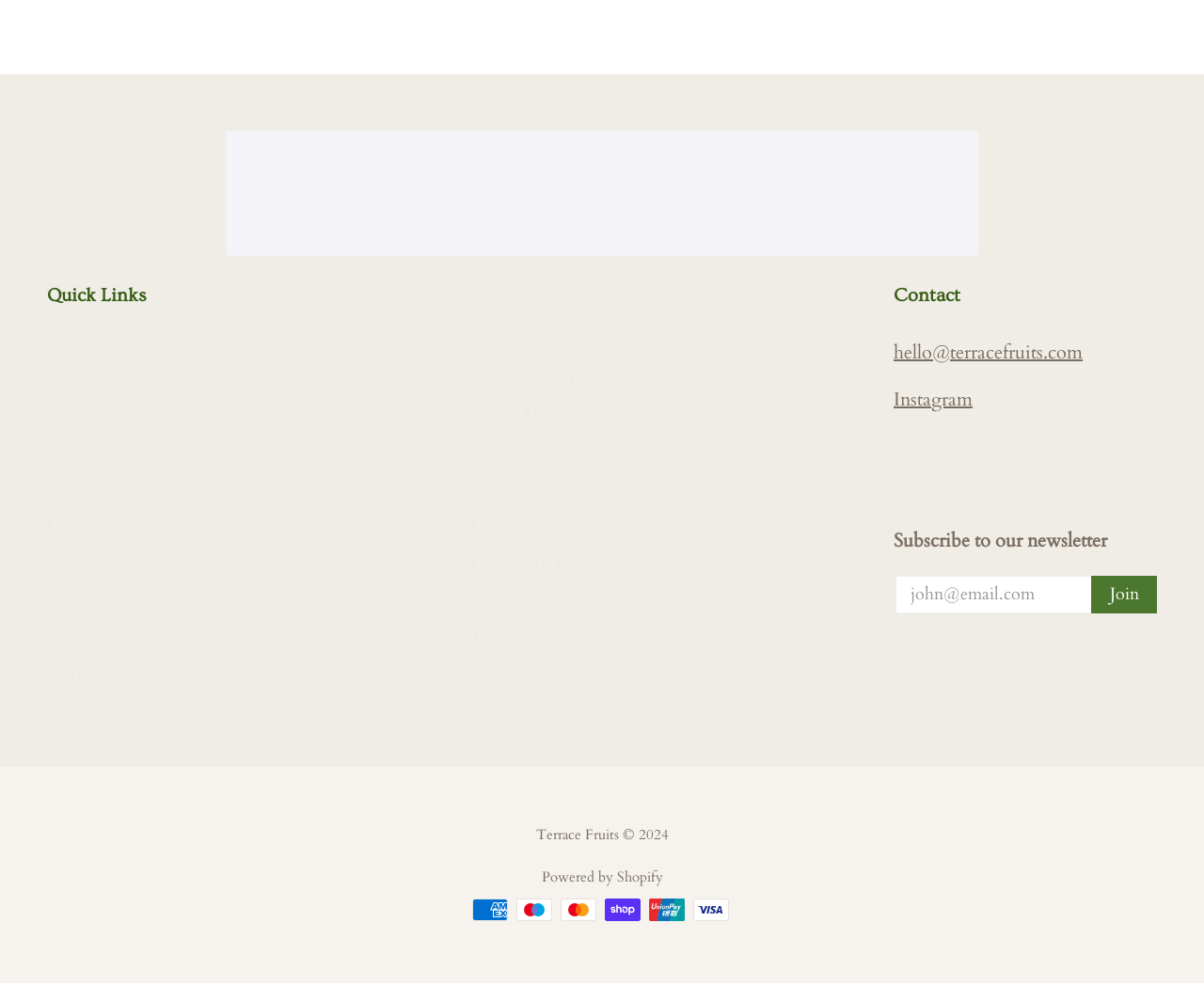Determine the bounding box coordinates of the section I need to click to execute the following instruction: "Visit the 'About' page". Provide the coordinates as four float numbers between 0 and 1, i.e., [left, top, right, bottom].

[0.391, 0.348, 0.429, 0.369]